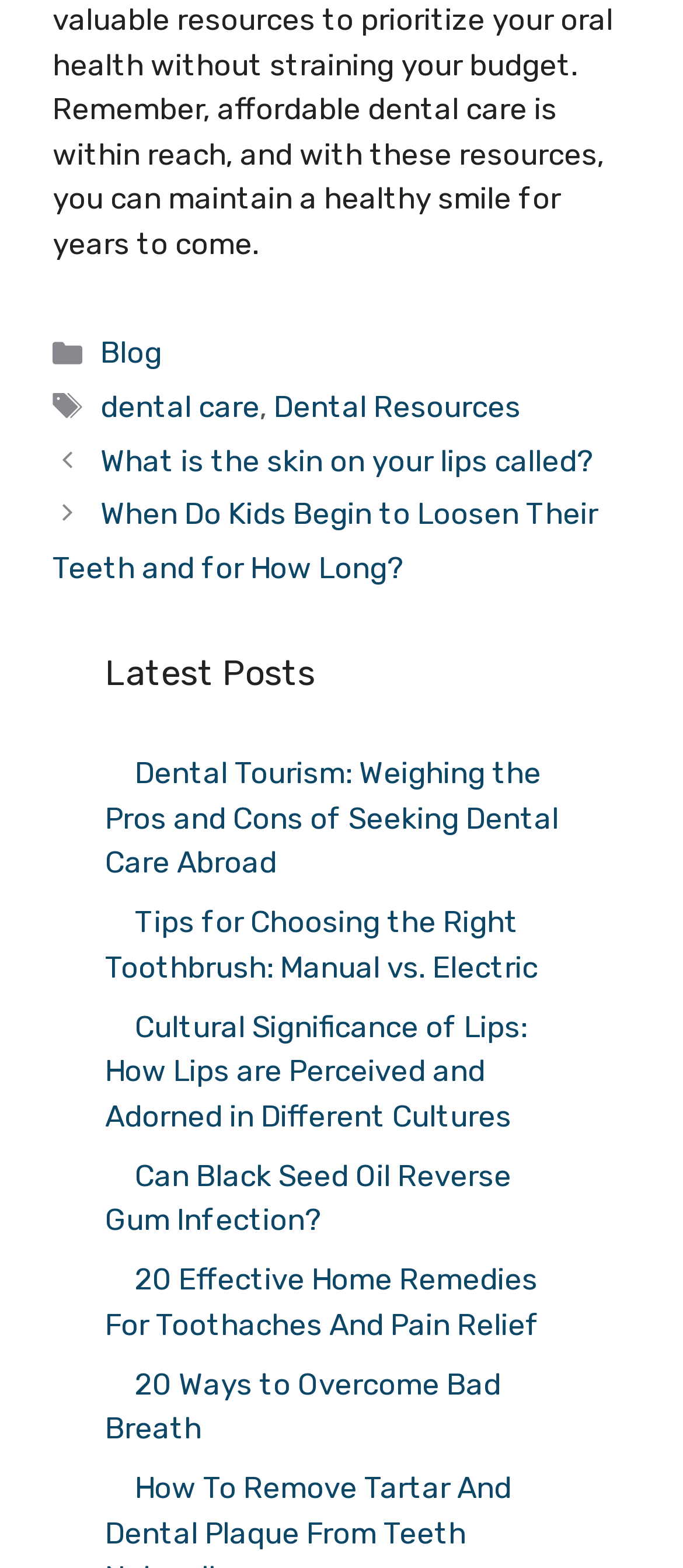Please provide a brief answer to the following inquiry using a single word or phrase:
How many links are there in the footer?

3